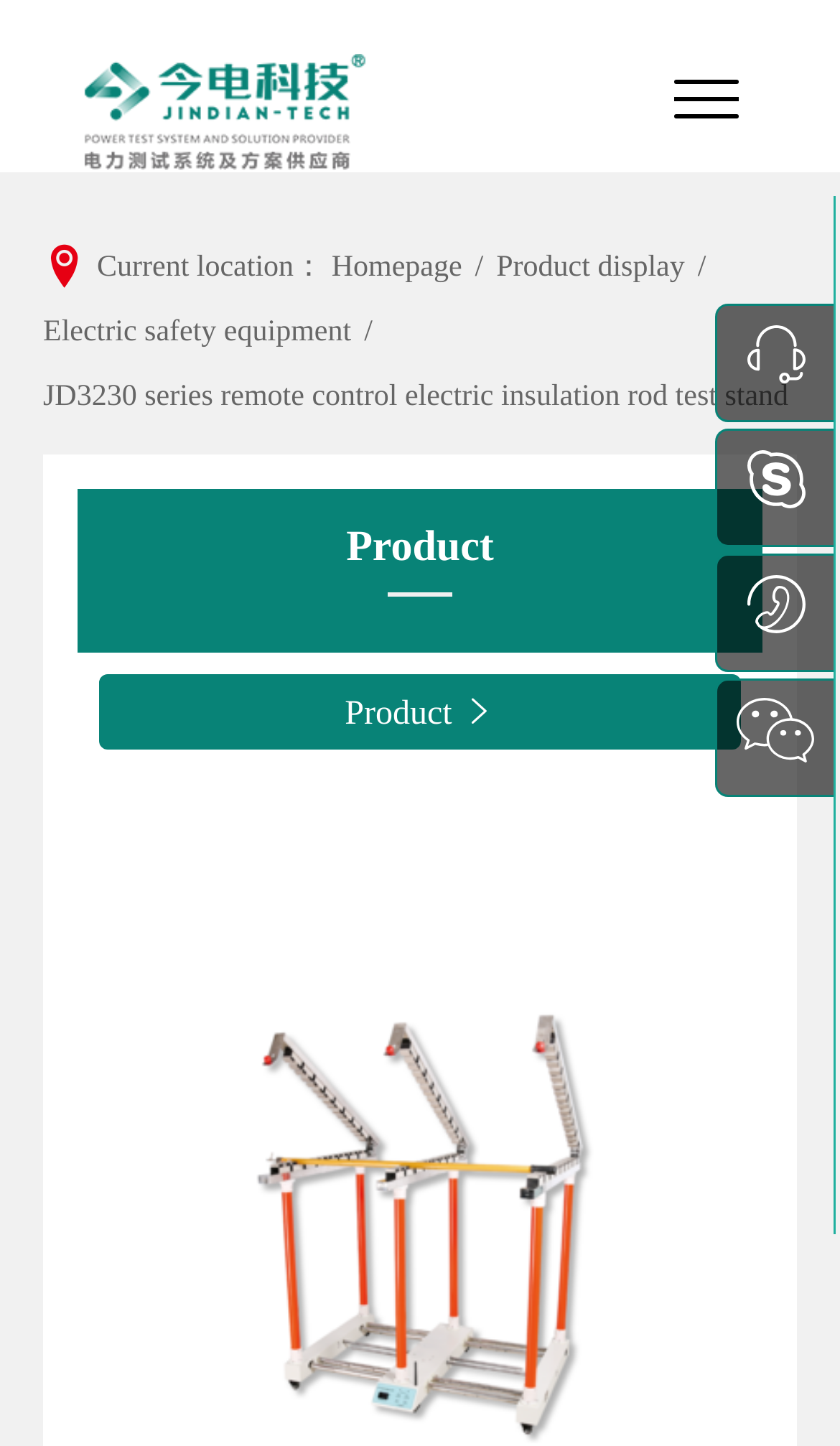Given the description "Skype Skype Call", determine the bounding box of the corresponding UI element.

[0.854, 0.298, 0.992, 0.377]